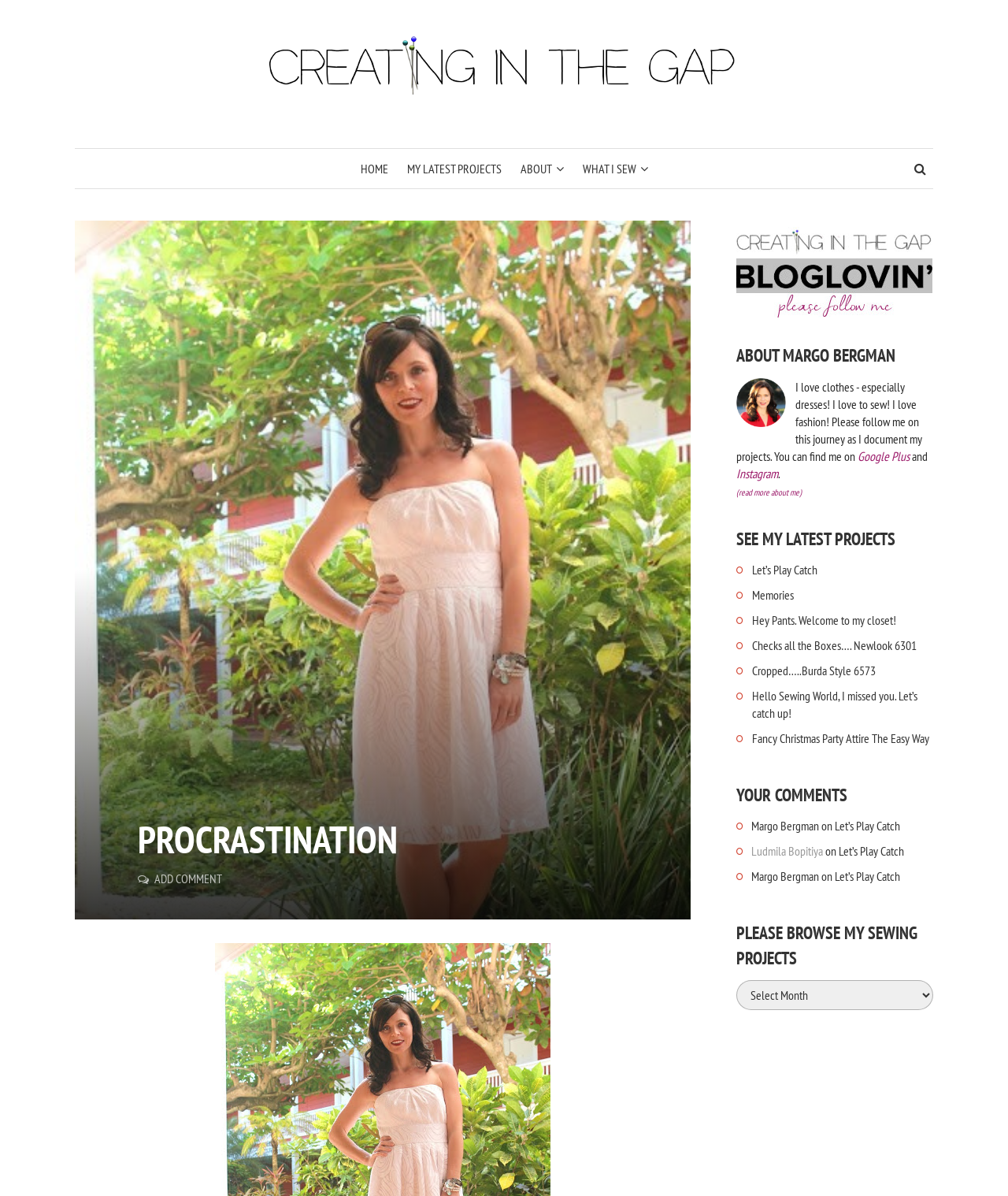Answer the following in one word or a short phrase: 
What is the theme of the webpage?

Sewing and fashion